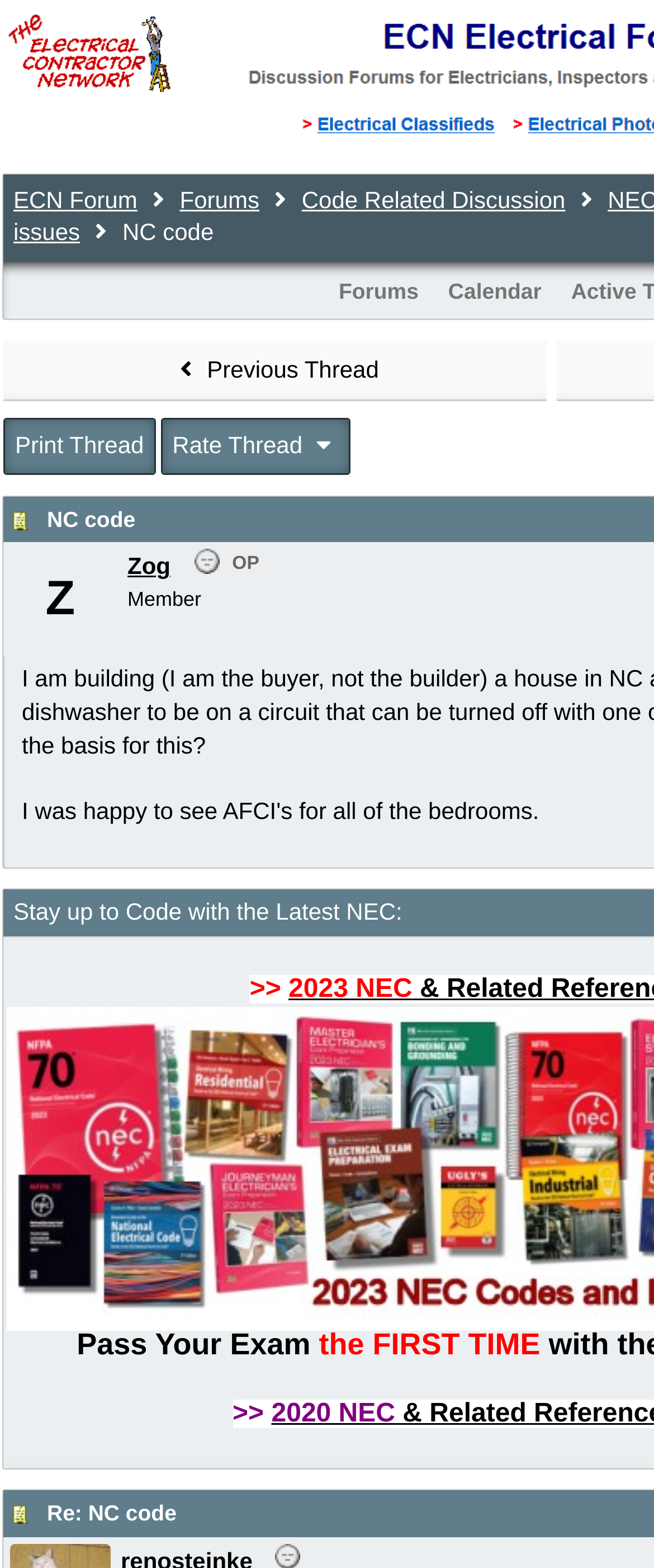What is the title or heading displayed on the webpage?

ECN Forum  Forums  Code Related Discussion  NEC & other Code issues  NC code